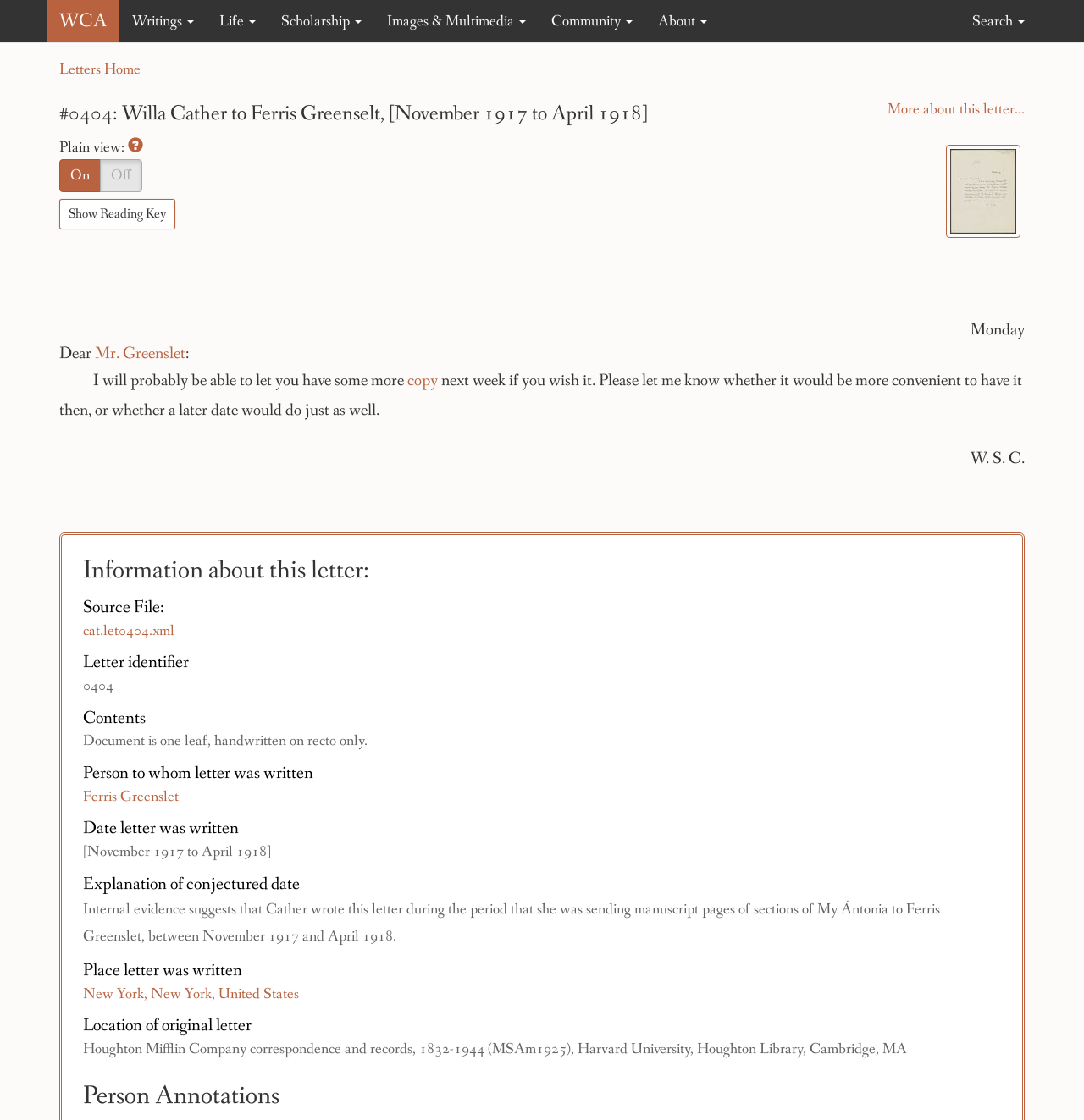Pinpoint the bounding box coordinates of the clickable element needed to complete the instruction: "Show the reading key". The coordinates should be provided as four float numbers between 0 and 1: [left, top, right, bottom].

[0.055, 0.178, 0.162, 0.205]